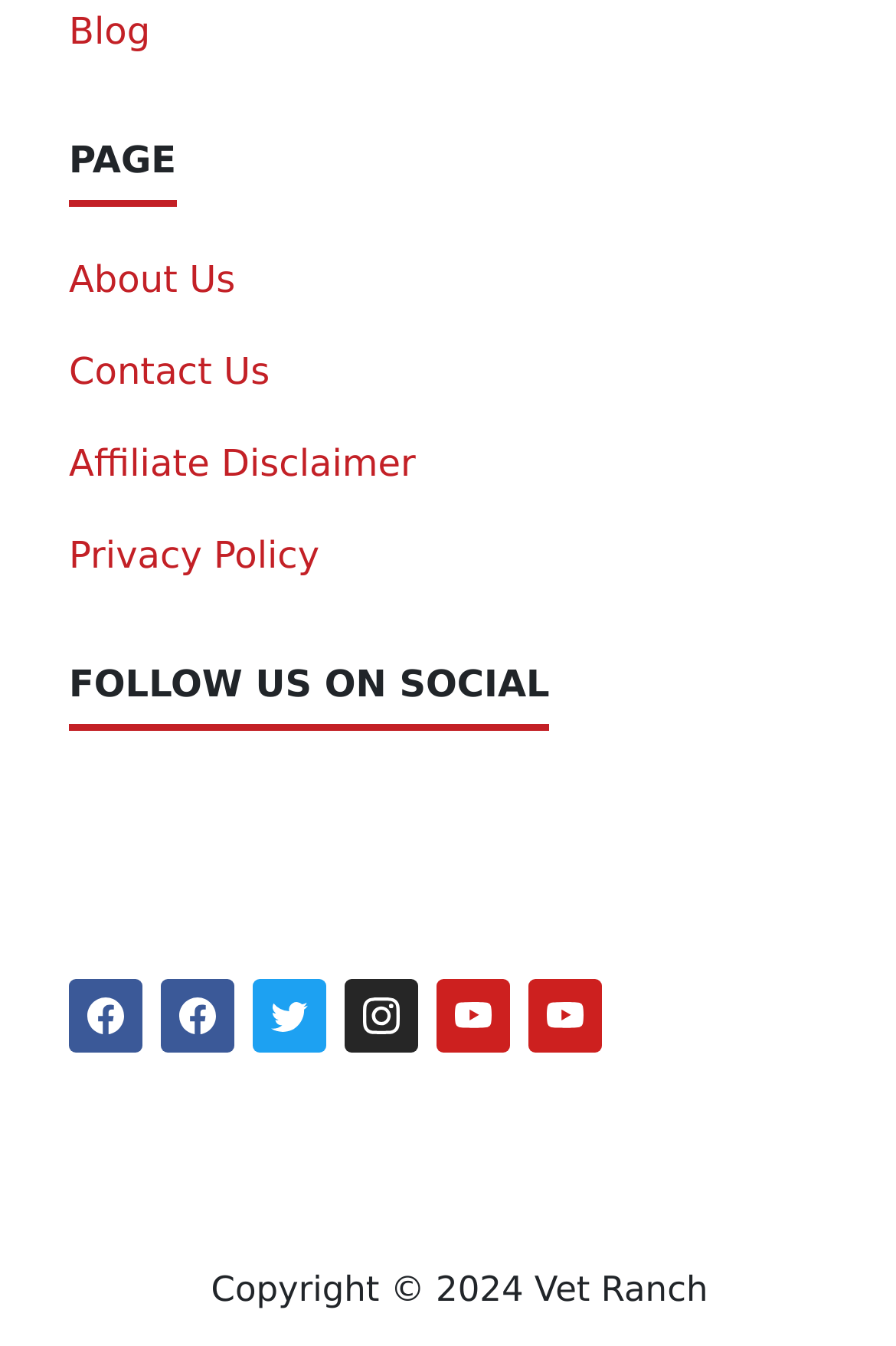Given the description of a UI element: "Youtube", identify the bounding box coordinates of the matching element in the webpage screenshot.

[0.59, 0.727, 0.672, 0.782]